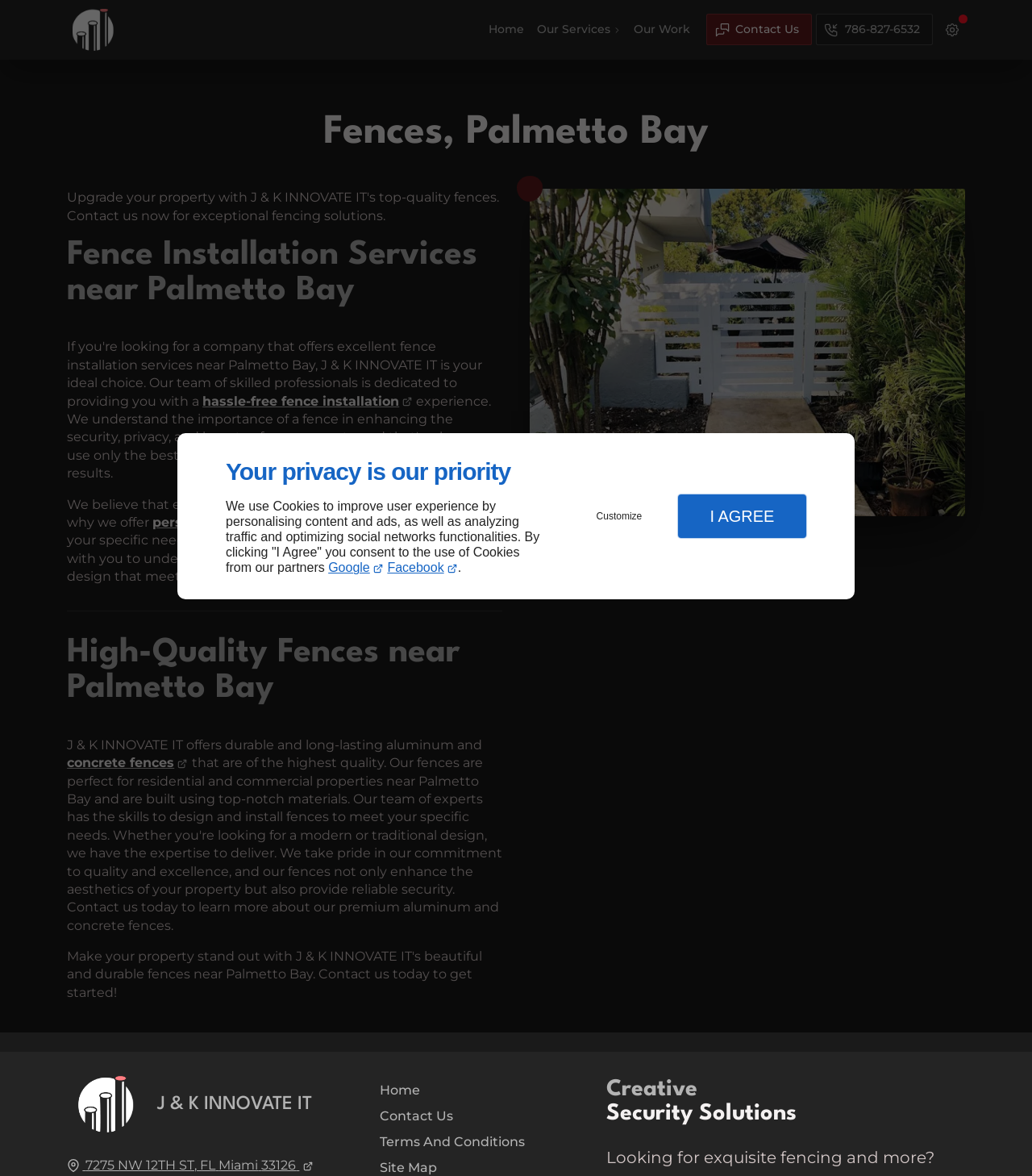Provide a brief response to the question below using one word or phrase:
What type of services does J & K INNOVATE IT offer?

Fence installation services